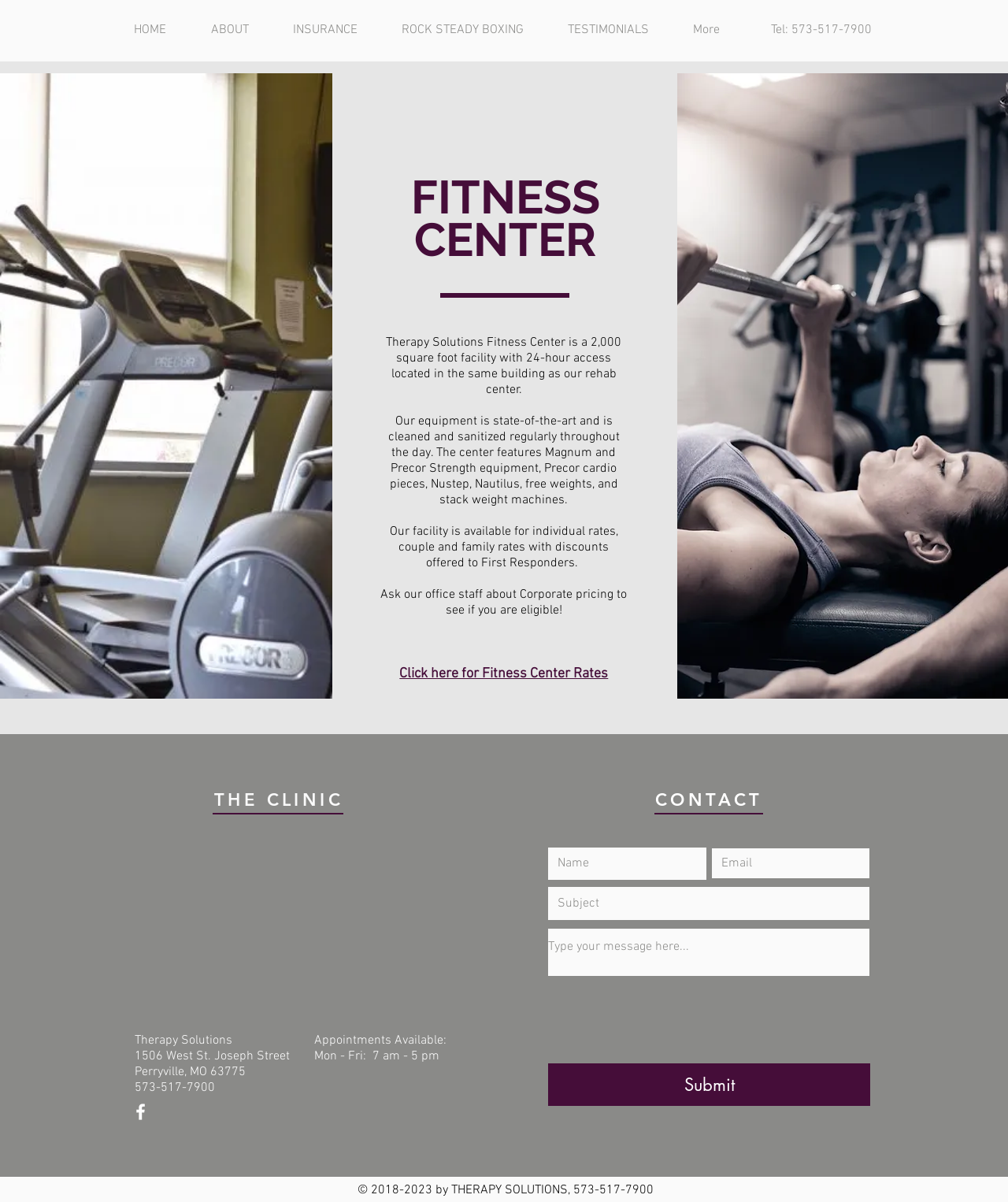Utilize the information from the image to answer the question in detail:
What is the phone number of the fitness center?

I found the phone number by looking at the static text element with the content 'Tel: 573-517-7900' and also at the bottom of the page where the clinic's contact information is listed.